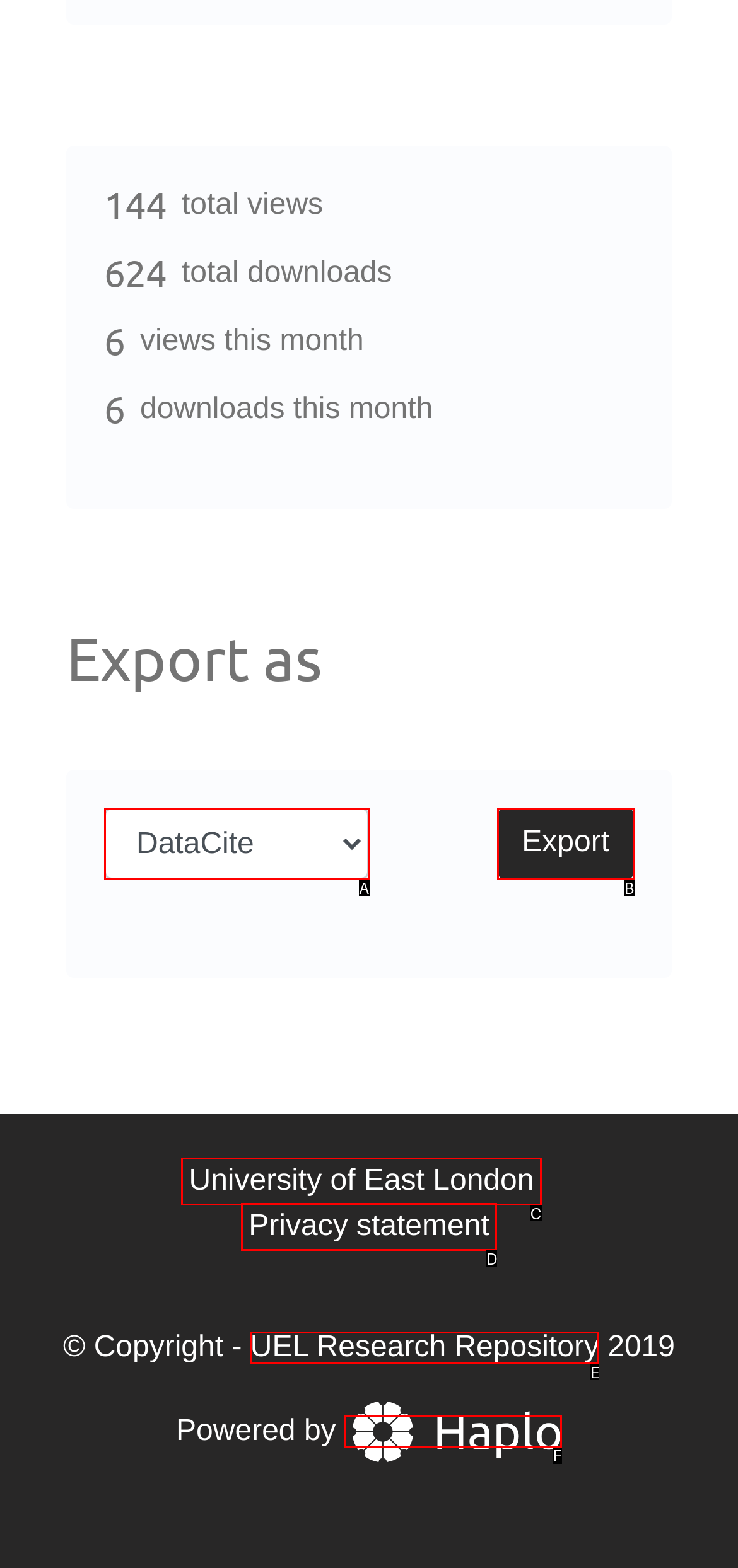Match the following description to the correct HTML element: Commercial Indicate your choice by providing the letter.

None